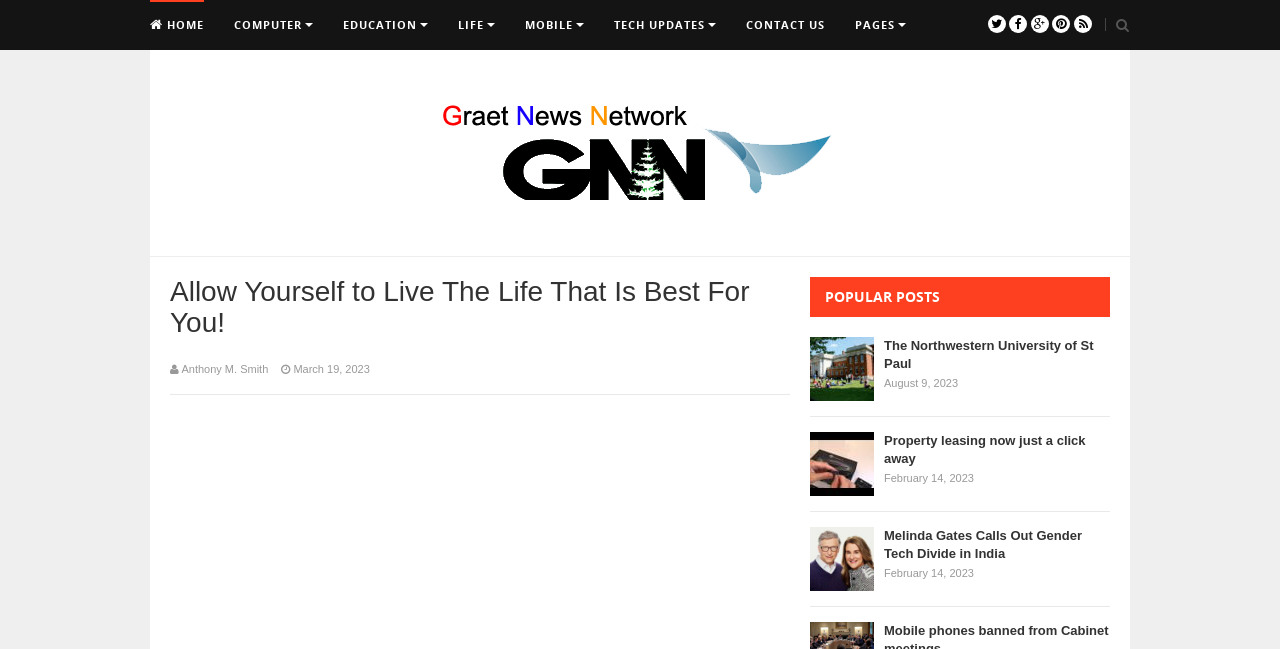Please determine the bounding box coordinates for the UI element described here. Use the format (top-left x, top-left y, bottom-right x, bottom-right y) with values bounded between 0 and 1: Anthony M. Smith

[0.142, 0.559, 0.21, 0.577]